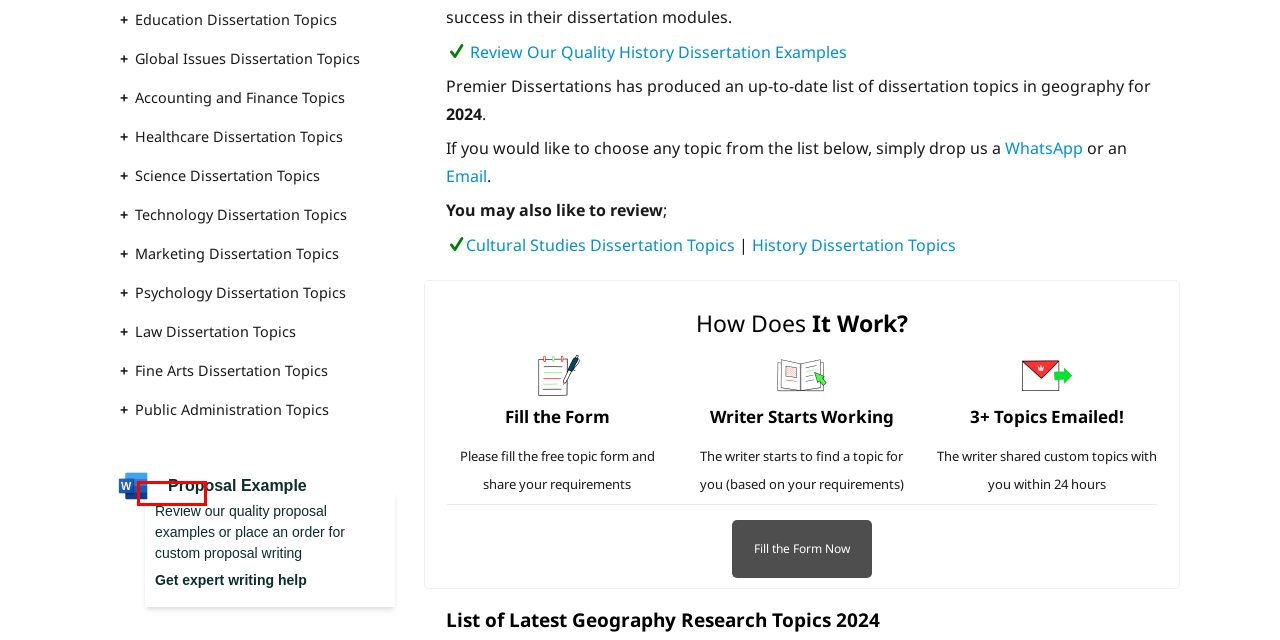Examine the screenshot of a webpage with a red bounding box around a specific UI element. Identify which webpage description best matches the new webpage that appears after clicking the element in the red bounding box. Here are the candidates:
A. Cultural Studies Dissertation Topics | New Culture Topic Examples
B. Social Work Dissertation Topics & Ideas 2024 | Premier Dissertations UK
C. Architecture Dissertation Topics | Find Free Topic Examples
D. Neuroscience Dissertation Topics | New Neuroscience Topic Examples
E. Environment and Sustainability Dissertation Topics | 42+ Examples
F. Best Taxation Dissertation Topics | New Taxation Topic Examples
G. Best Project Management Dissertation Topics | 48+ New Topic Examples
H. Best Linguistics Dissertation Topics & Examples | Premier Dissertations

H